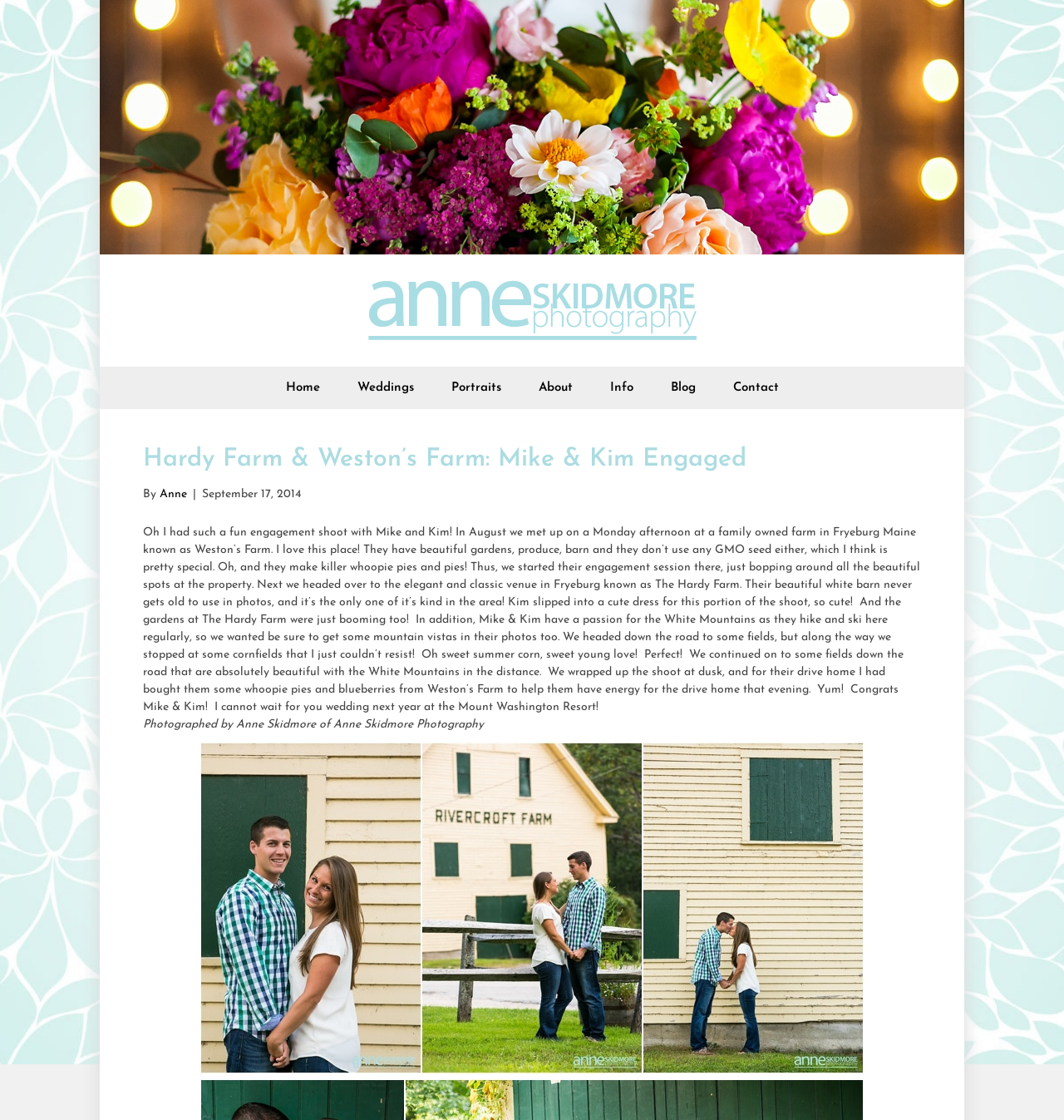Please find the bounding box coordinates in the format (top-left x, top-left y, bottom-right x, bottom-right y) for the given element description. Ensure the coordinates are floating point numbers between 0 and 1. Description: alt="Anne Skidmore Photography"

[0.344, 0.271, 0.656, 0.282]